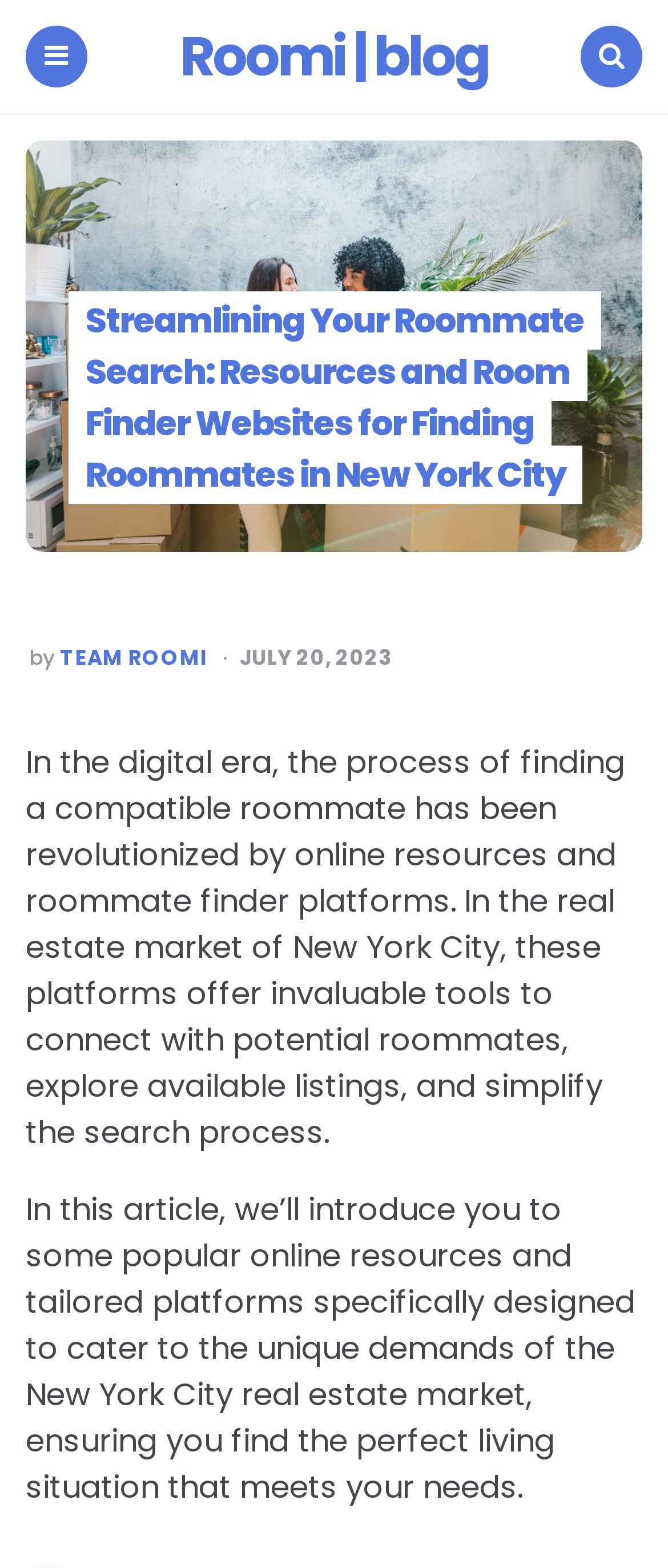Provide the bounding box coordinates for the UI element that is described as: "Team Roomi".

[0.09, 0.412, 0.31, 0.427]